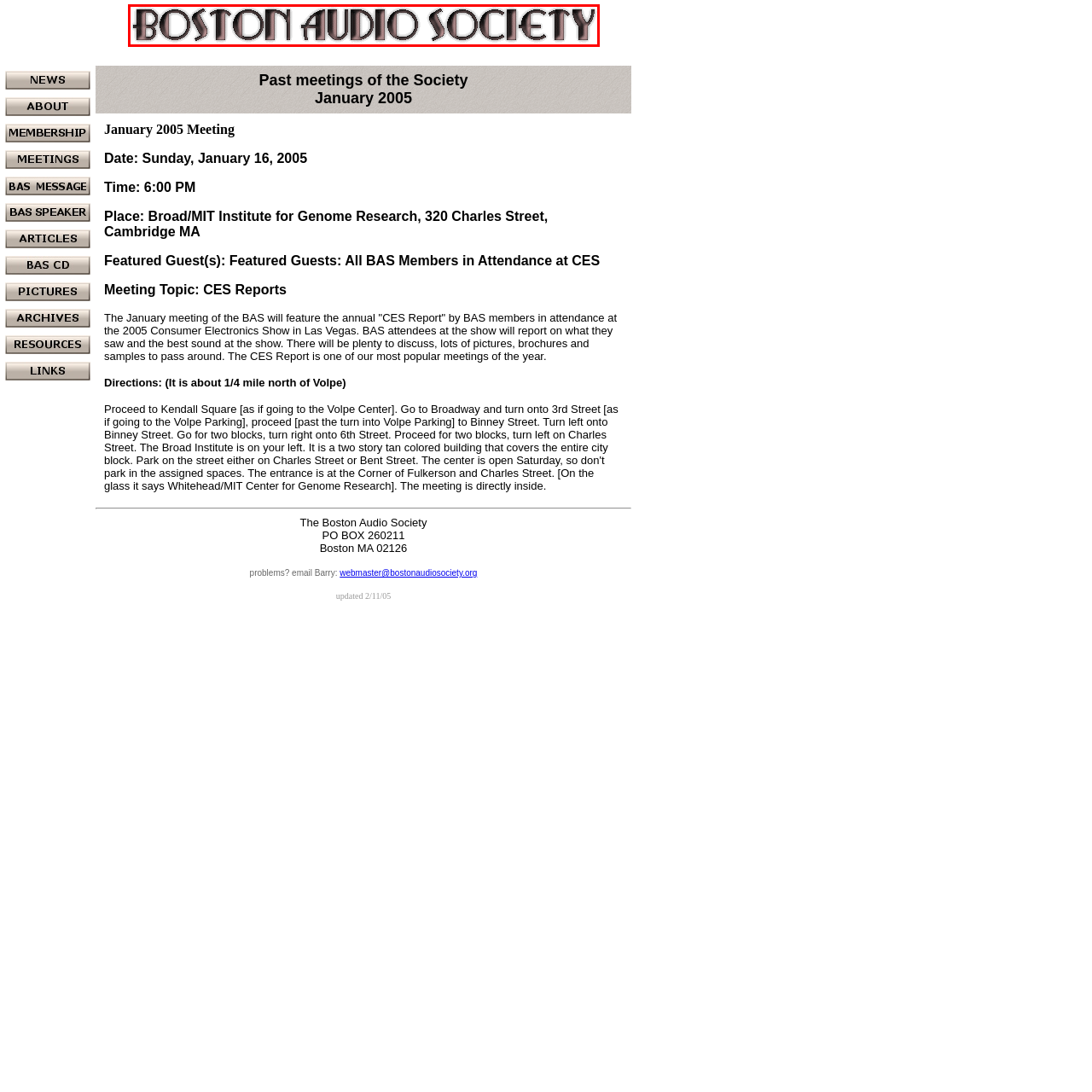What is the focus of the Boston Audio Society?
Look at the image surrounded by the red border and respond with a one-word or short-phrase answer based on your observation.

Audio enthusiasts and professionals